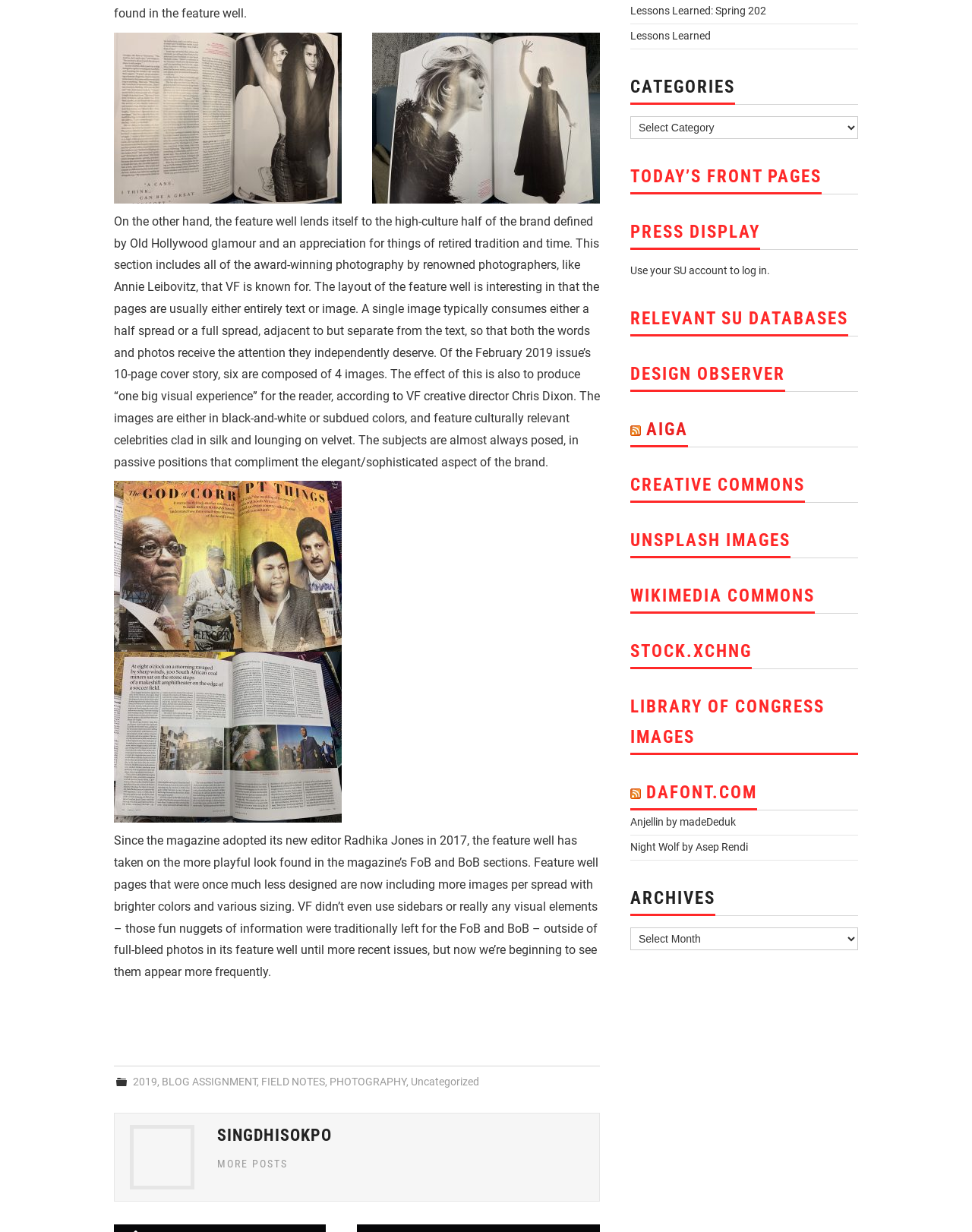Answer the question in one word or a short phrase:
What is the name of the editor who joined Vanity Fair in 2017?

Radhika Jones